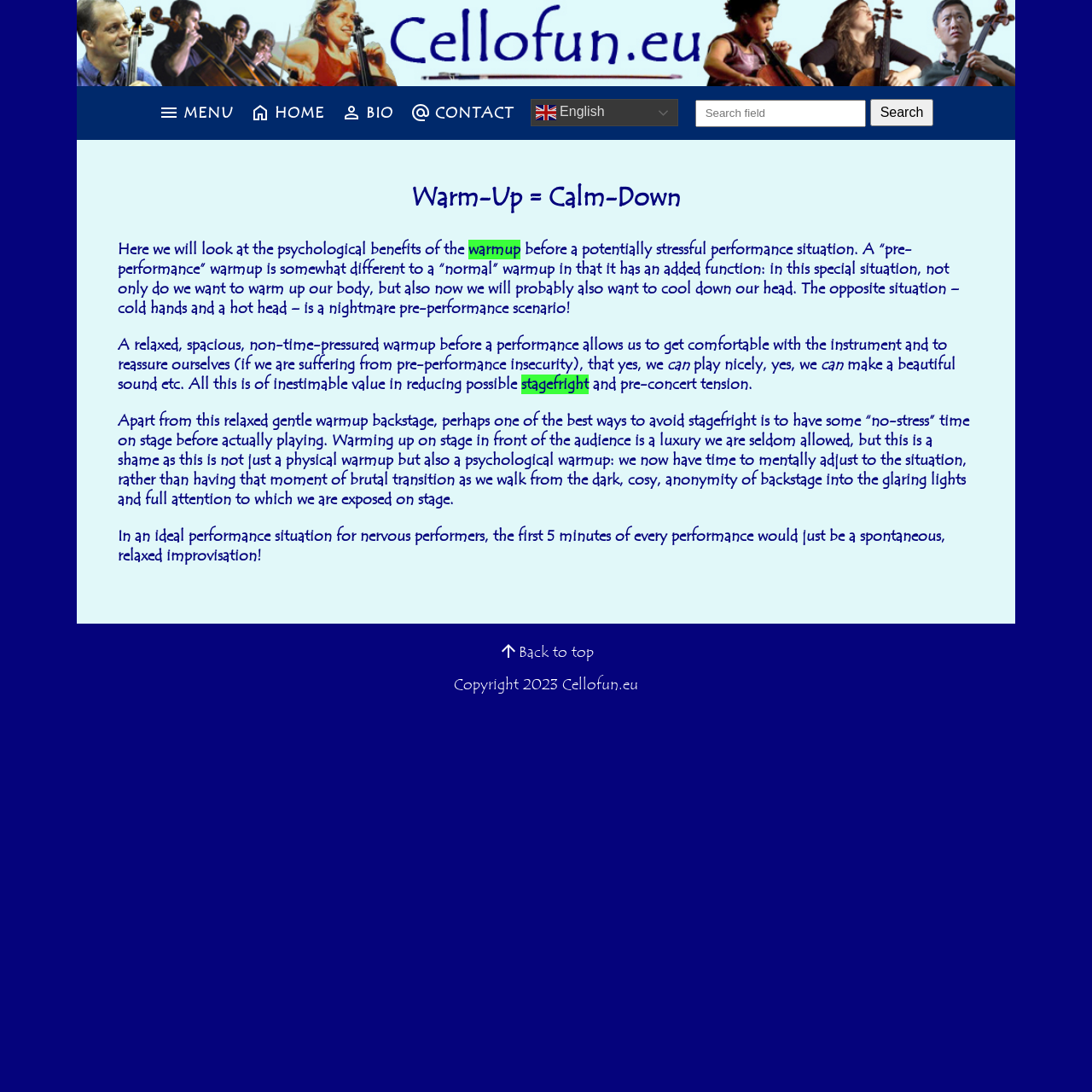Give a one-word or short phrase answer to this question: 
What is the main topic of the webpage?

Cello warm-up